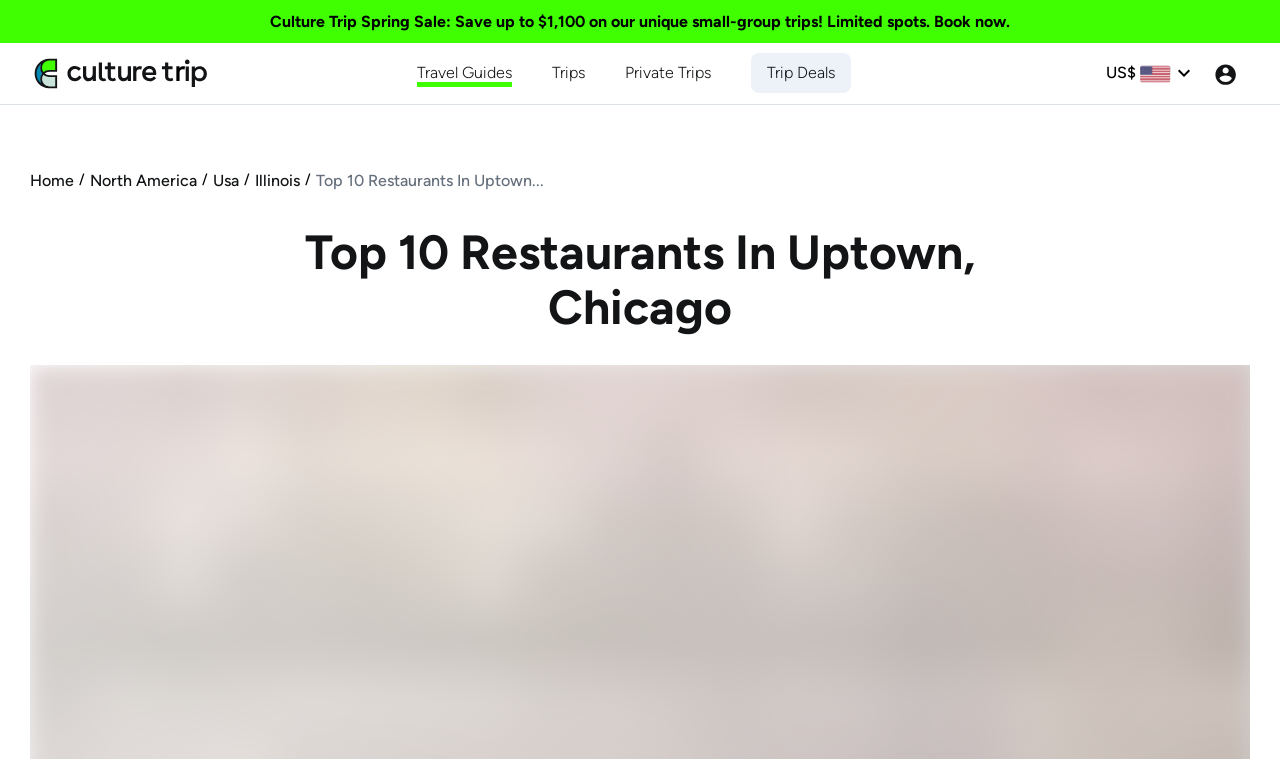Please locate the bounding box coordinates of the element that should be clicked to complete the given instruction: "Click the button to sort by Name".

[0.947, 0.081, 0.965, 0.112]